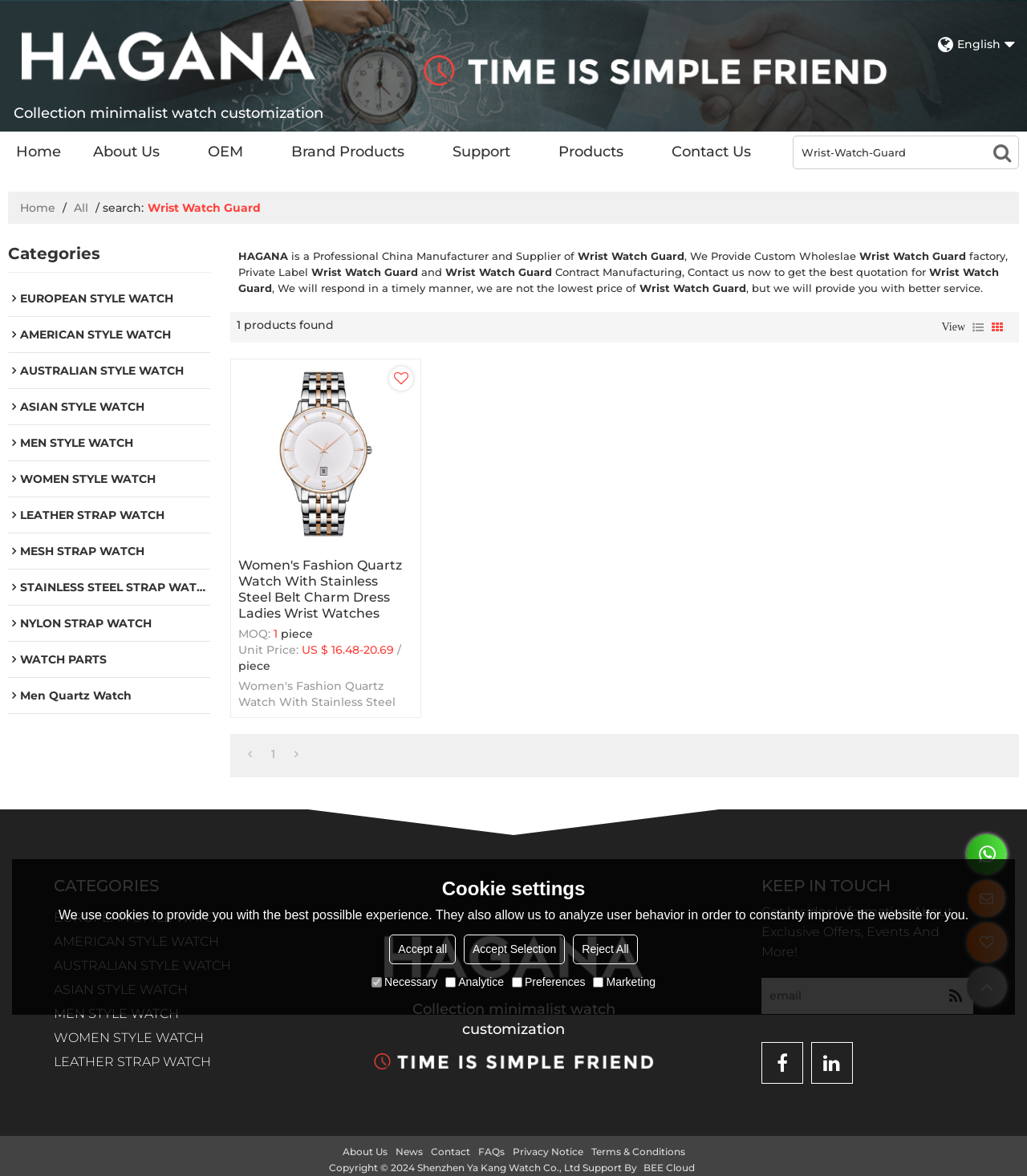Respond to the question with just a single word or phrase: 
What is the company name of the manufacturer?

Shenzhen Ya Kang Watch Co., Ltd